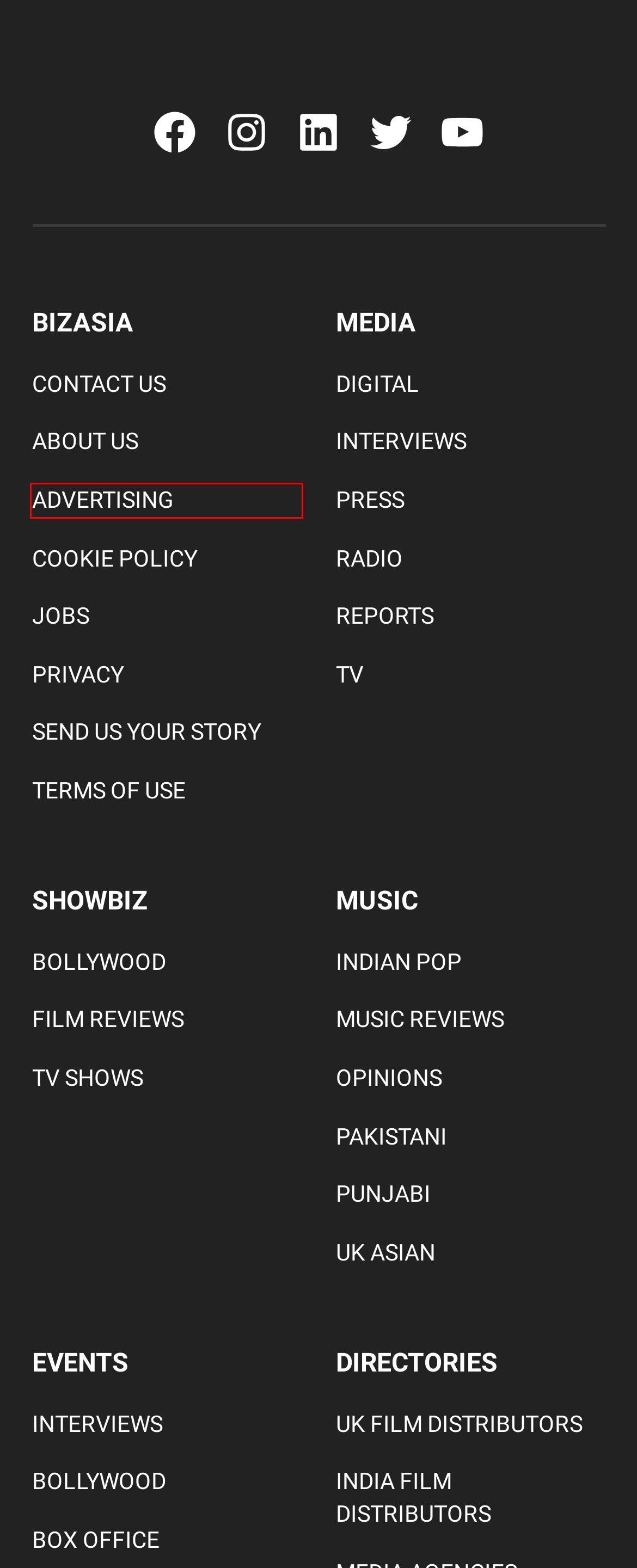Review the webpage screenshot provided, noting the red bounding box around a UI element. Choose the description that best matches the new webpage after clicking the element within the bounding box. The following are the options:
A. Advertising | BizAsiaLive | Media, Entertainment, Showbiz, Brit, Events and Music
B. Box Office Archives | BizAsiaLive | Media, Entertainment, Showbiz, Brit, Events and Music
C. Privacy | BizAsiaLive | Media, Entertainment, Showbiz, Brit, Events and Music
D. Punjabi Archives | BizAsiaLive | Media, Entertainment, Showbiz, Brit, Events and Music
E. Film Reviews Archives | BizAsiaLive | Media, Entertainment, Showbiz, Brit, Events and Music
F. India Film Distributors | BizAsiaLive | Media, Entertainment, Showbiz, Brit, Events and Music
G. Pakistani Archives | BizAsiaLive | Media, Entertainment, Showbiz, Brit, Events and Music
H. Cookie Policy | BizAsiaLive | Media, Entertainment, Showbiz, Brit, Events and Music

A